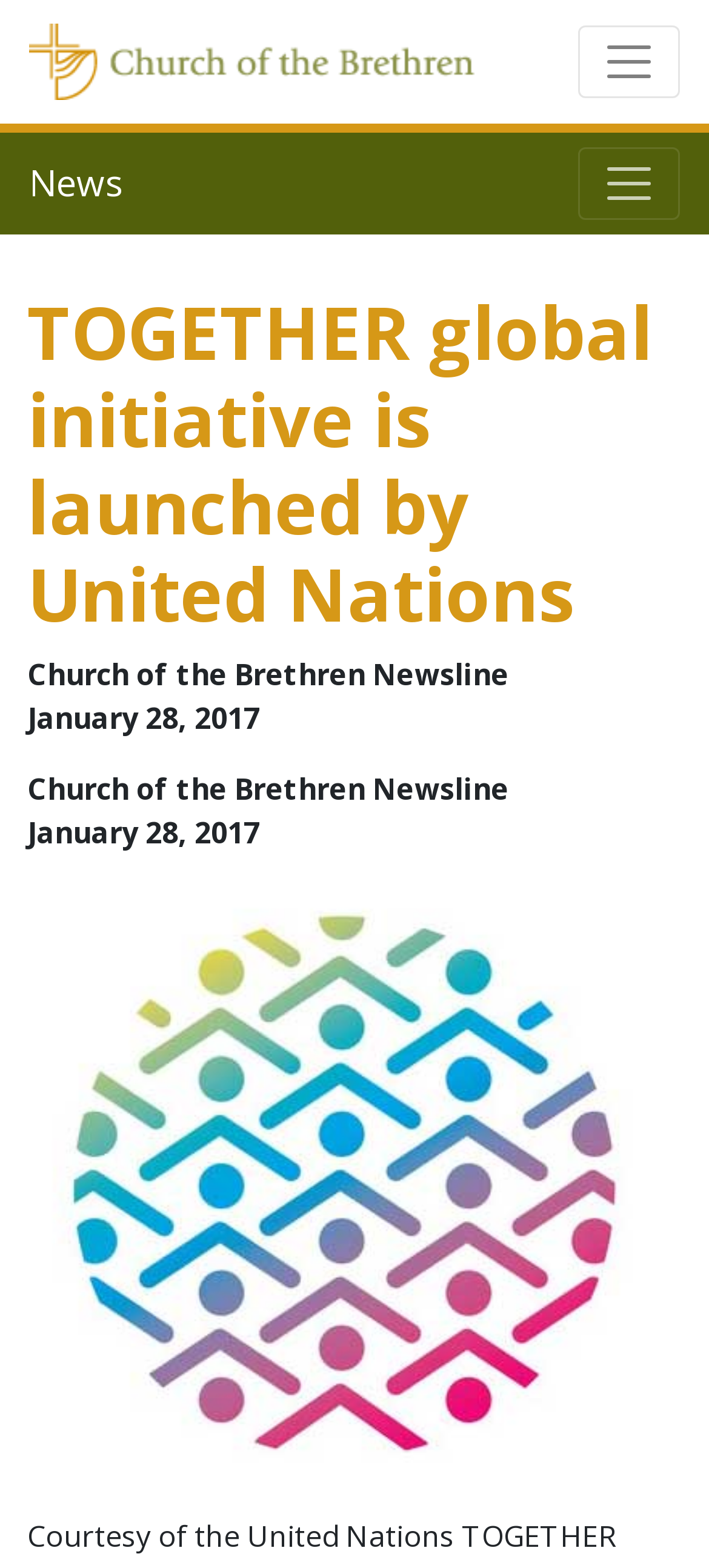Reply to the question with a single word or phrase:
What is the name of the news source?

Church of the Brethren Newsline